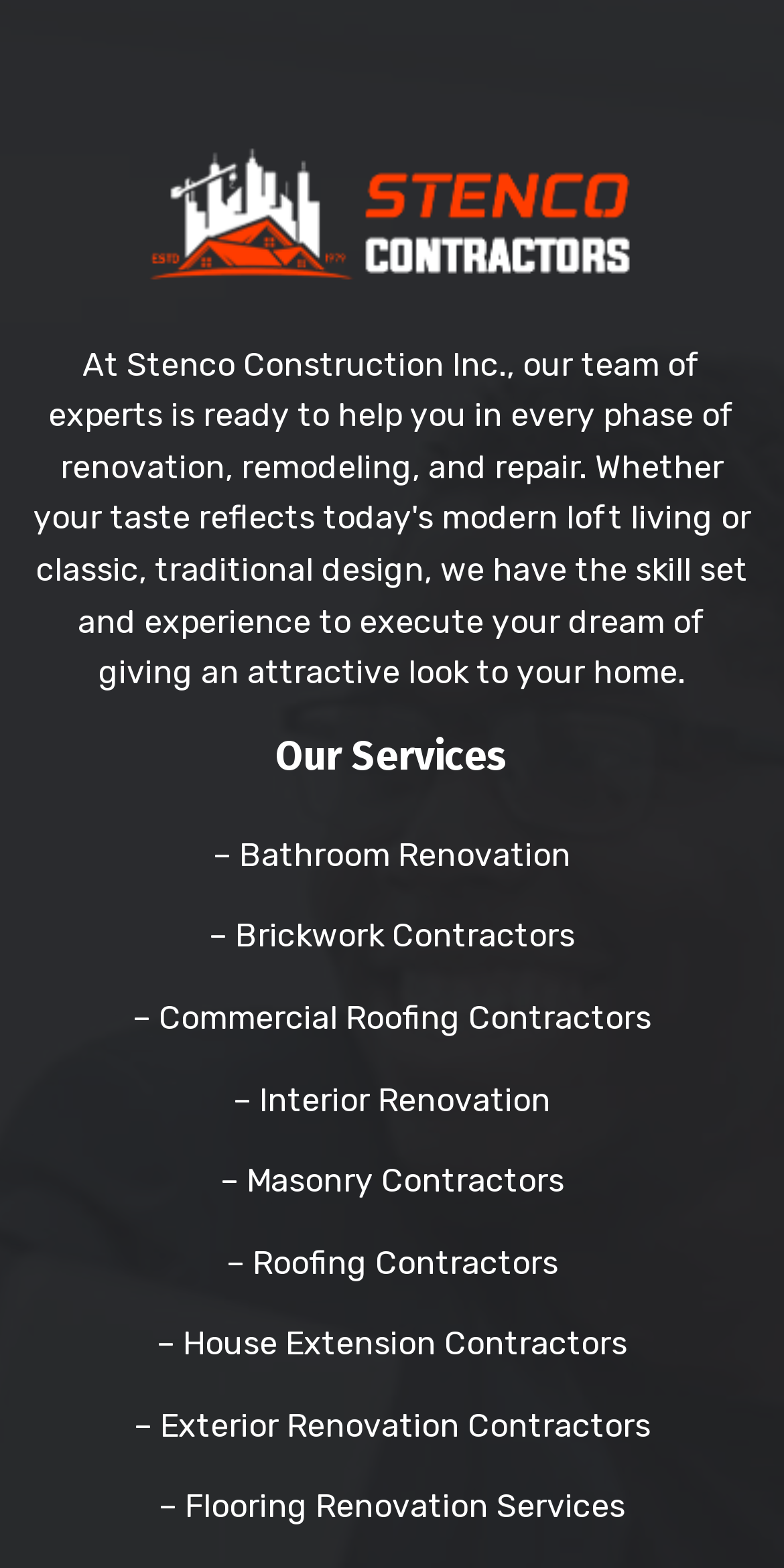Respond to the following question with a brief word or phrase:
Is Flooring Renovation Services listed?

Yes